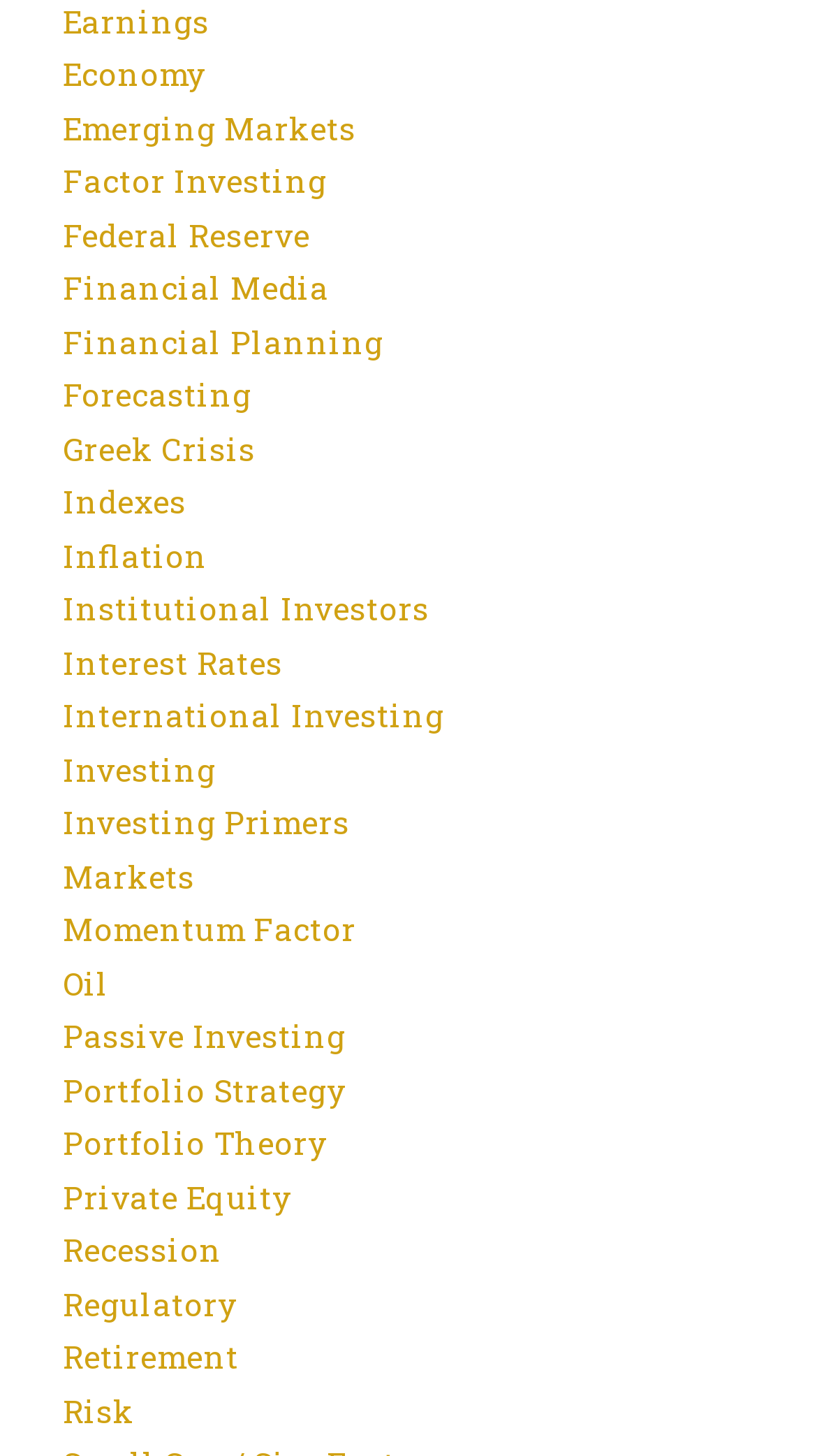What is the second topic from the top?
Please use the image to deliver a detailed and complete answer.

By looking at the vertical positions of the links based on their y1, y2 coordinates, 'Emerging Markets' is the second topic from the top.